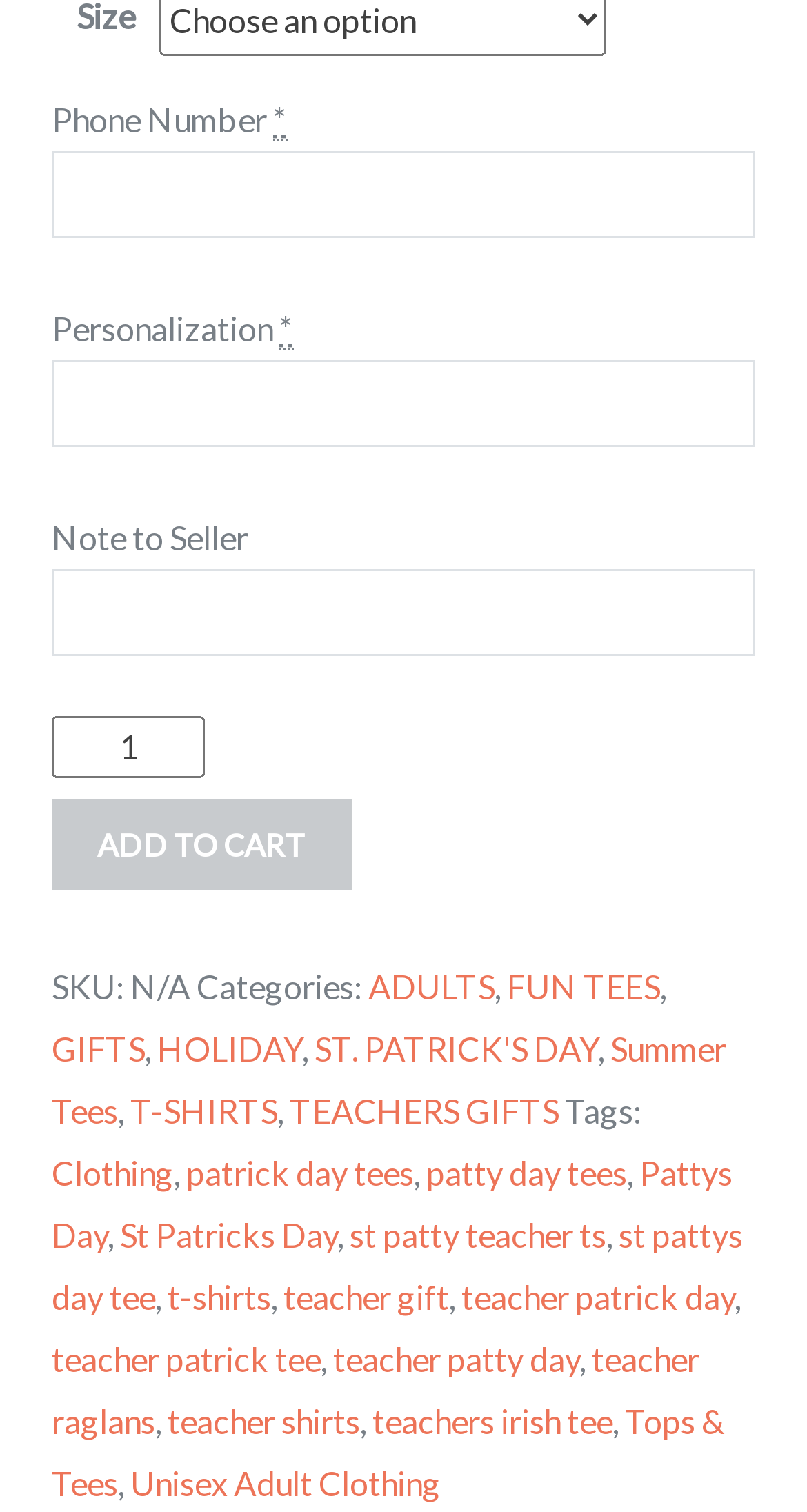What is the purpose of the 'ADD TO CART' button?
Look at the image and respond with a single word or a short phrase.

To add product to cart